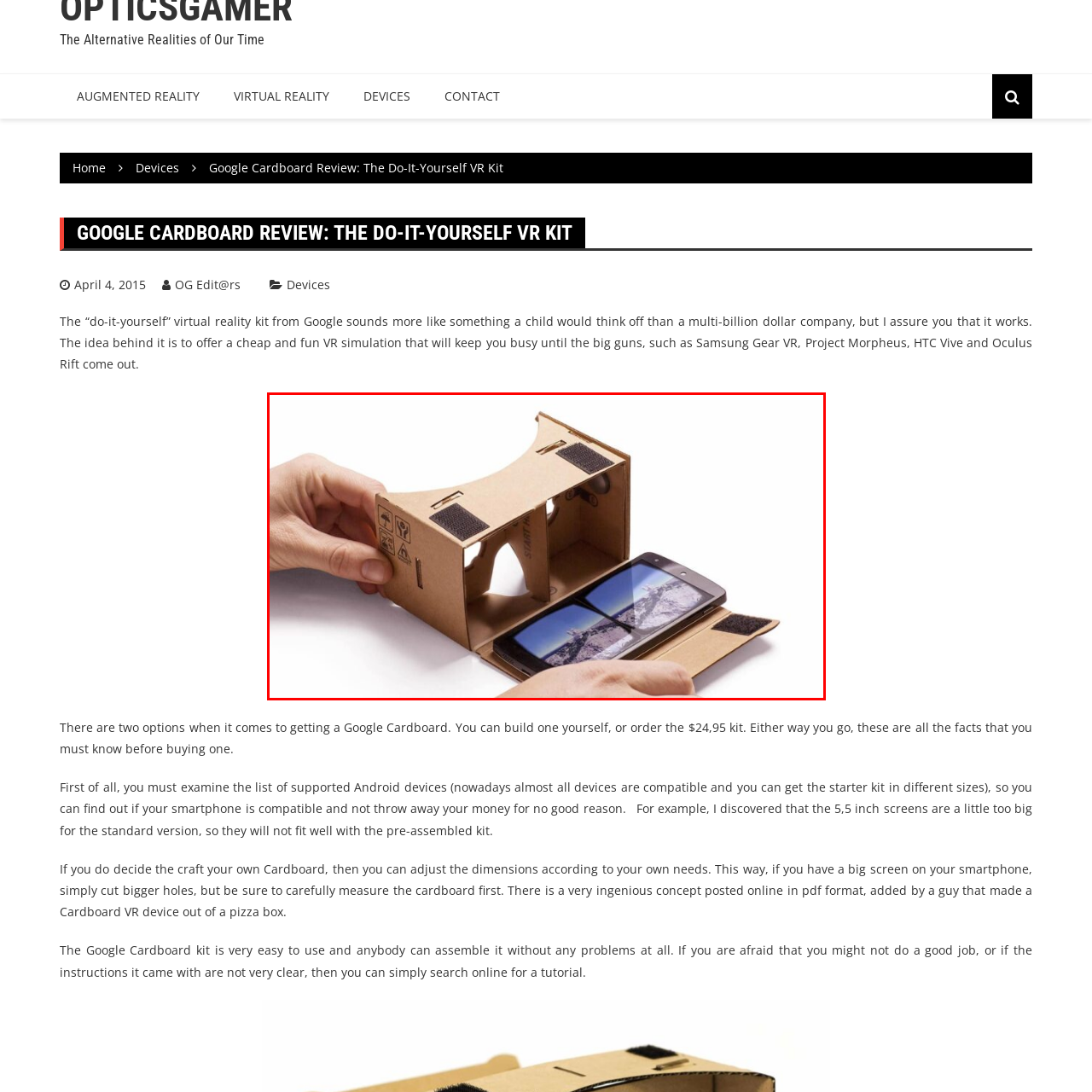Draft a detailed caption for the image located inside the red outline.

The image showcases a Google Cardboard virtual reality headset being held in one hand, displaying its innovative and simple design. Made from lightweight cardboard, the viewer features cutouts for placing a smartphone, which can be observed through the lenses inside. The smartphone's screen shows split images, a common setup used for immersive VR experiences. This particular device represents a cost-effective way to explore virtual reality, as highlighted in the review that discusses the advantages of building your own or purchasing a kit for around $24.95. The flexibility of the Google Cardboard allows users to customize it according to their smartphone size, enabling more people to enjoy VR without the need for expensive equipment.